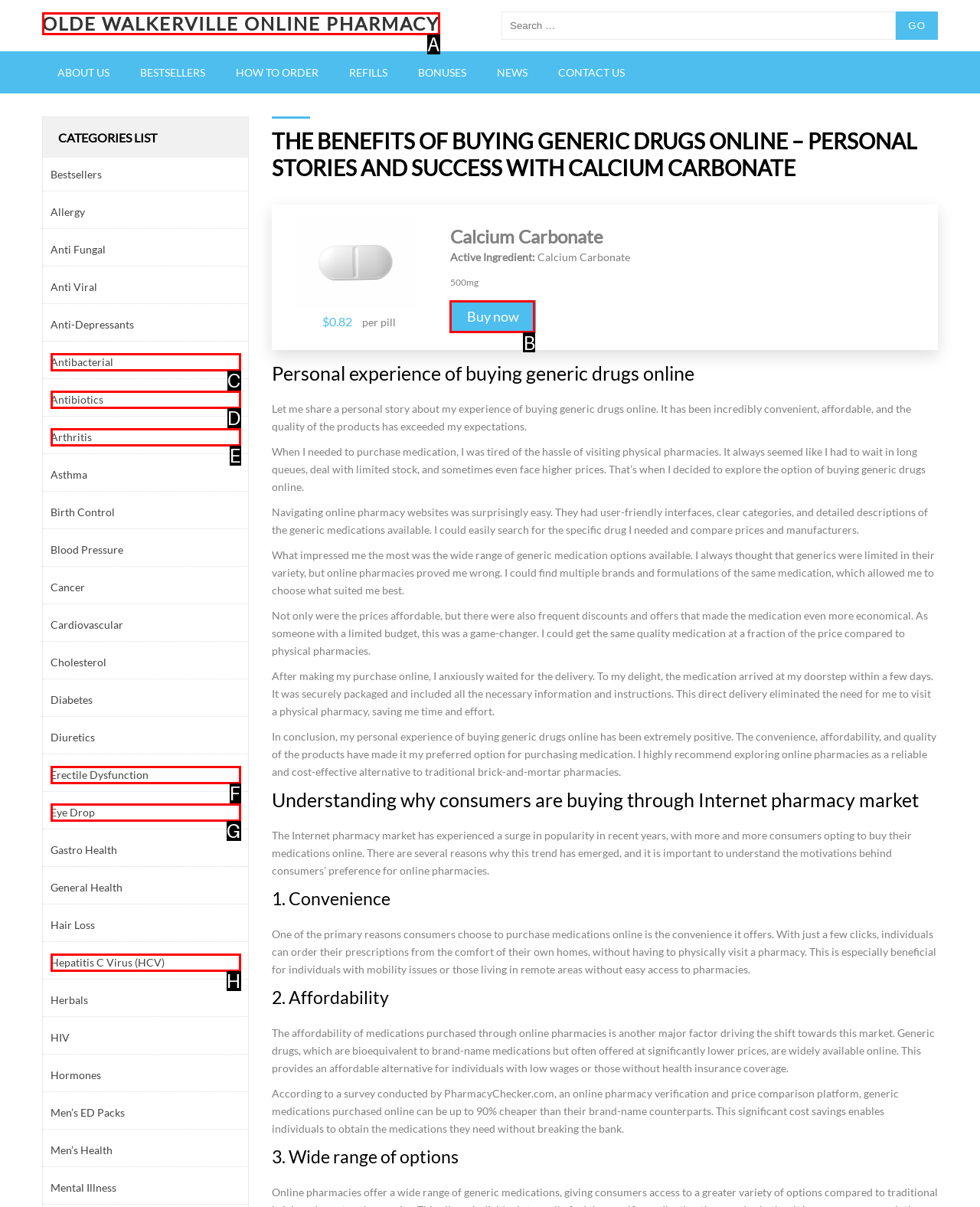Select the correct UI element to click for this task: Buy Calcium Carbonate now.
Answer using the letter from the provided options.

B